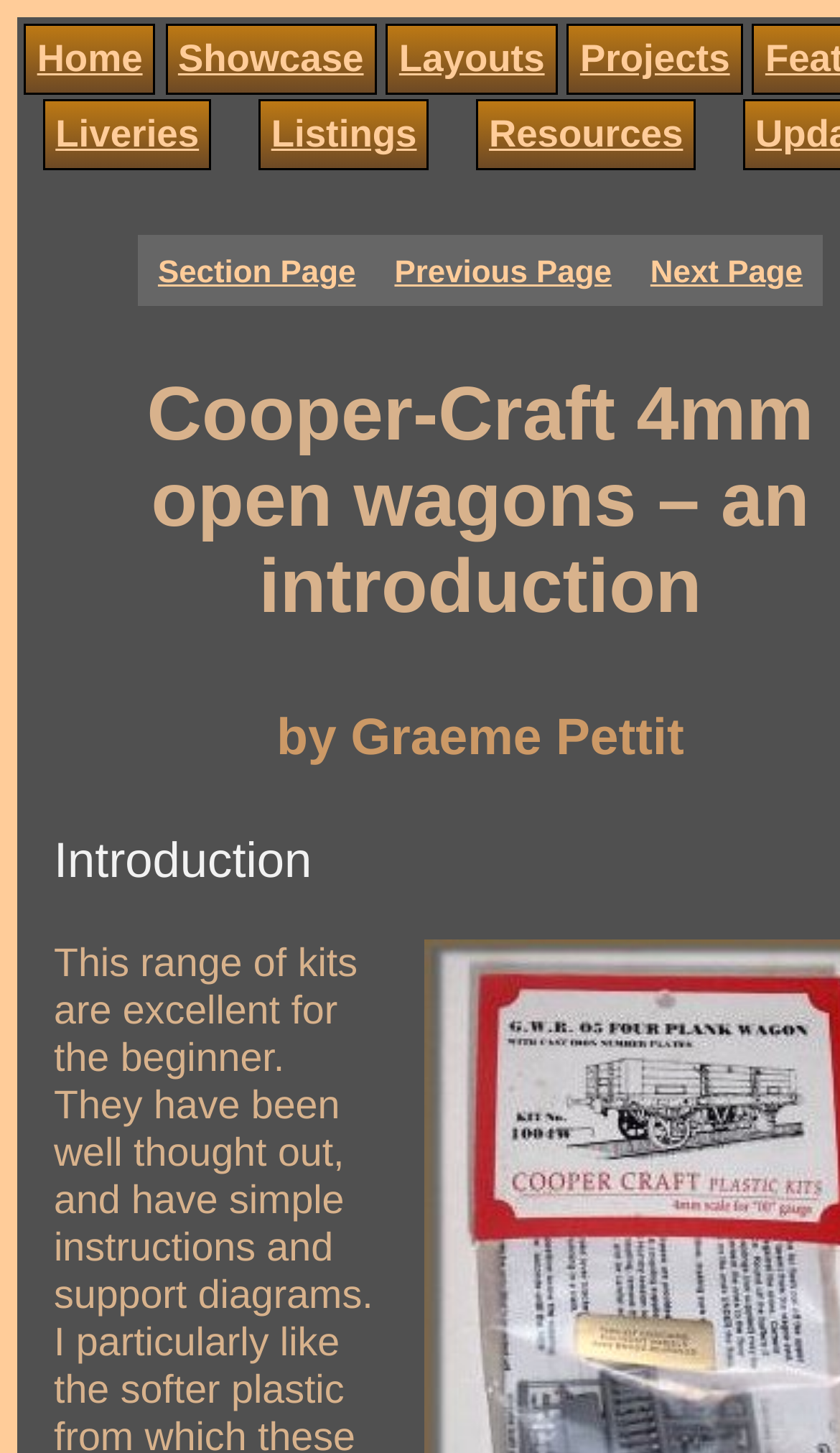Based on the element description: "Section Page", identify the UI element and provide its bounding box coordinates. Use four float numbers between 0 and 1, [left, top, right, bottom].

[0.188, 0.176, 0.423, 0.2]